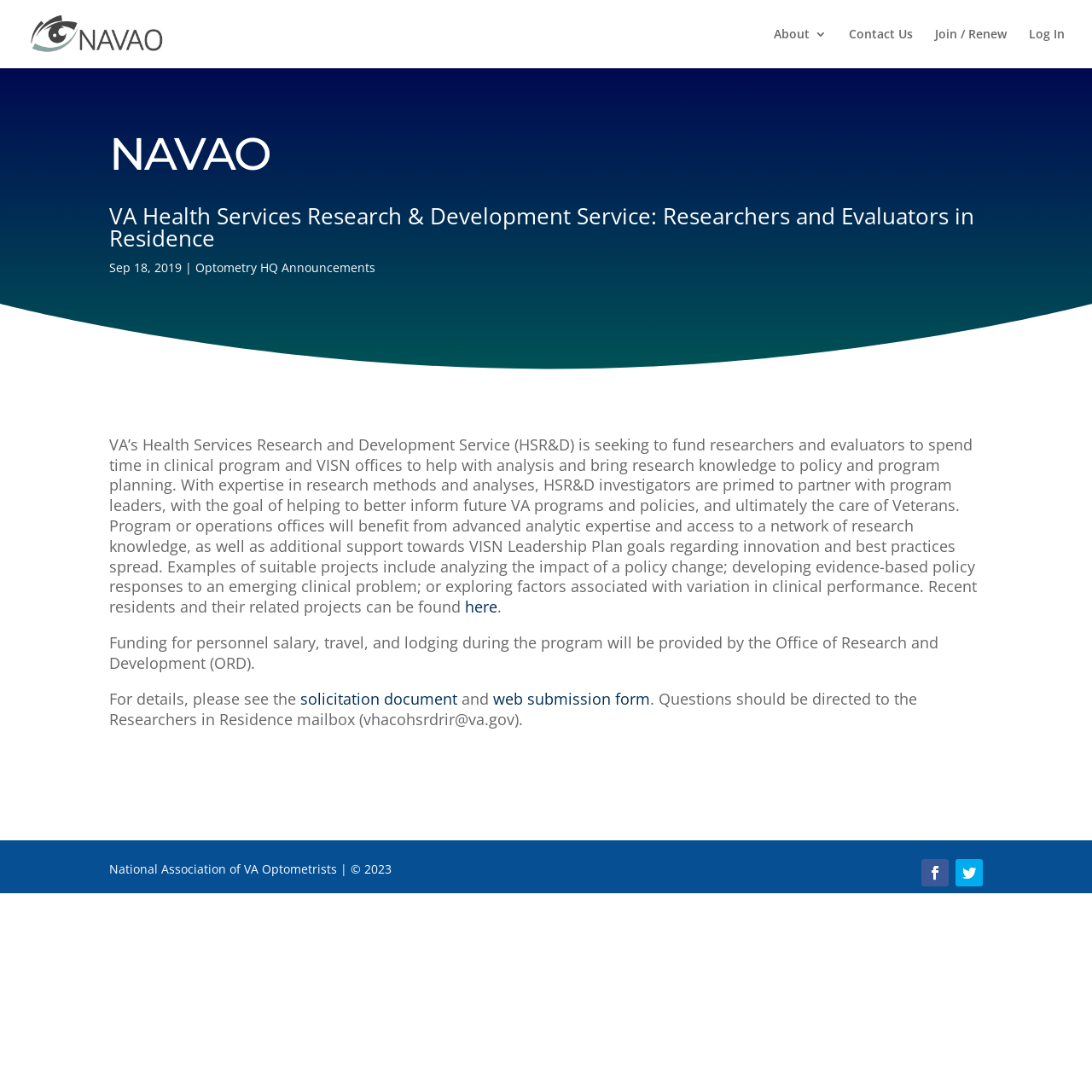What is the name of the organization?
Using the image, provide a detailed and thorough answer to the question.

The name of the organization can be found in the top-left corner of the webpage, where it is written as 'NAVAO' in a heading element.